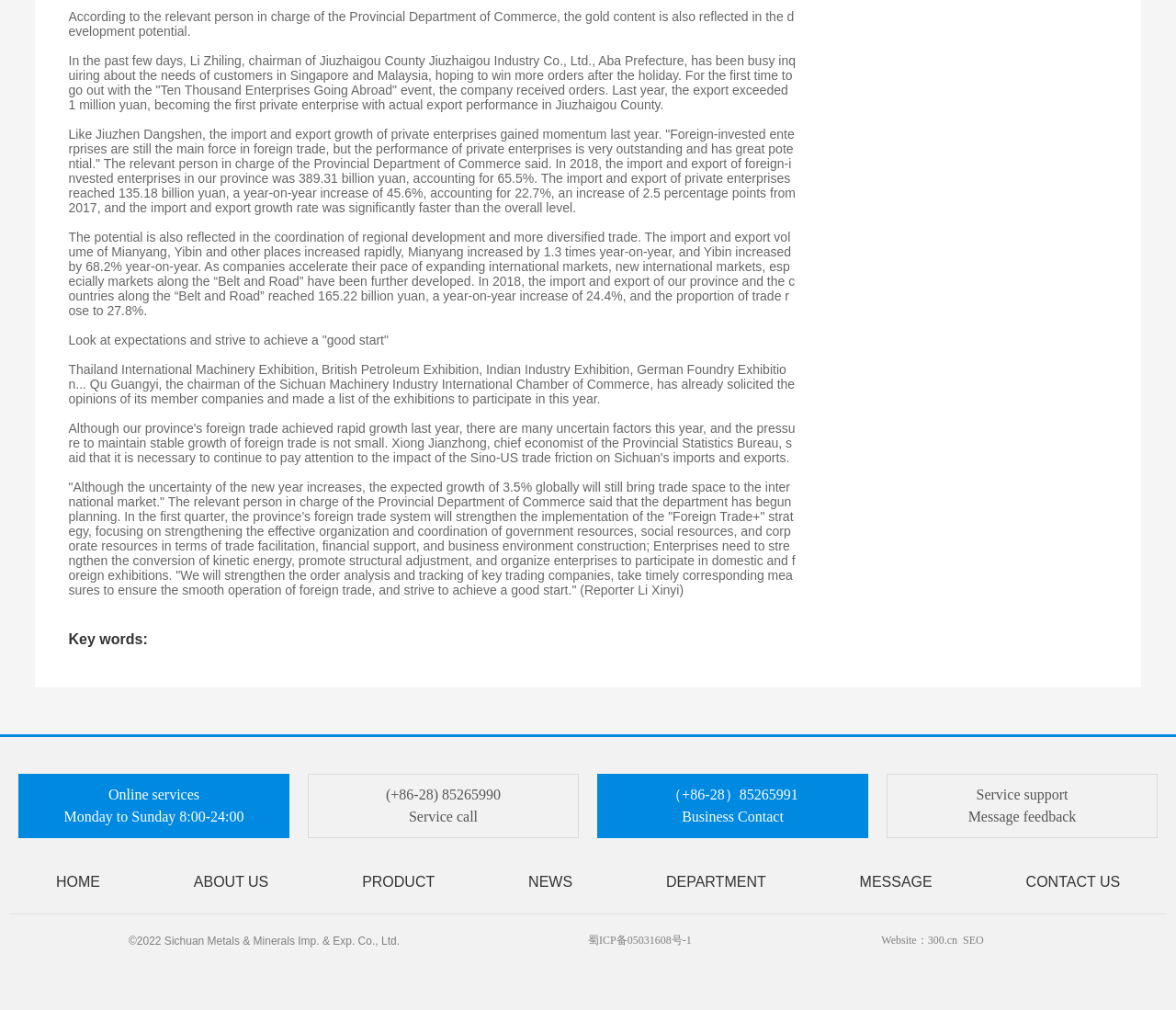Respond with a single word or phrase for the following question: 
What is the phone number for service call?

(+86-28)85265991